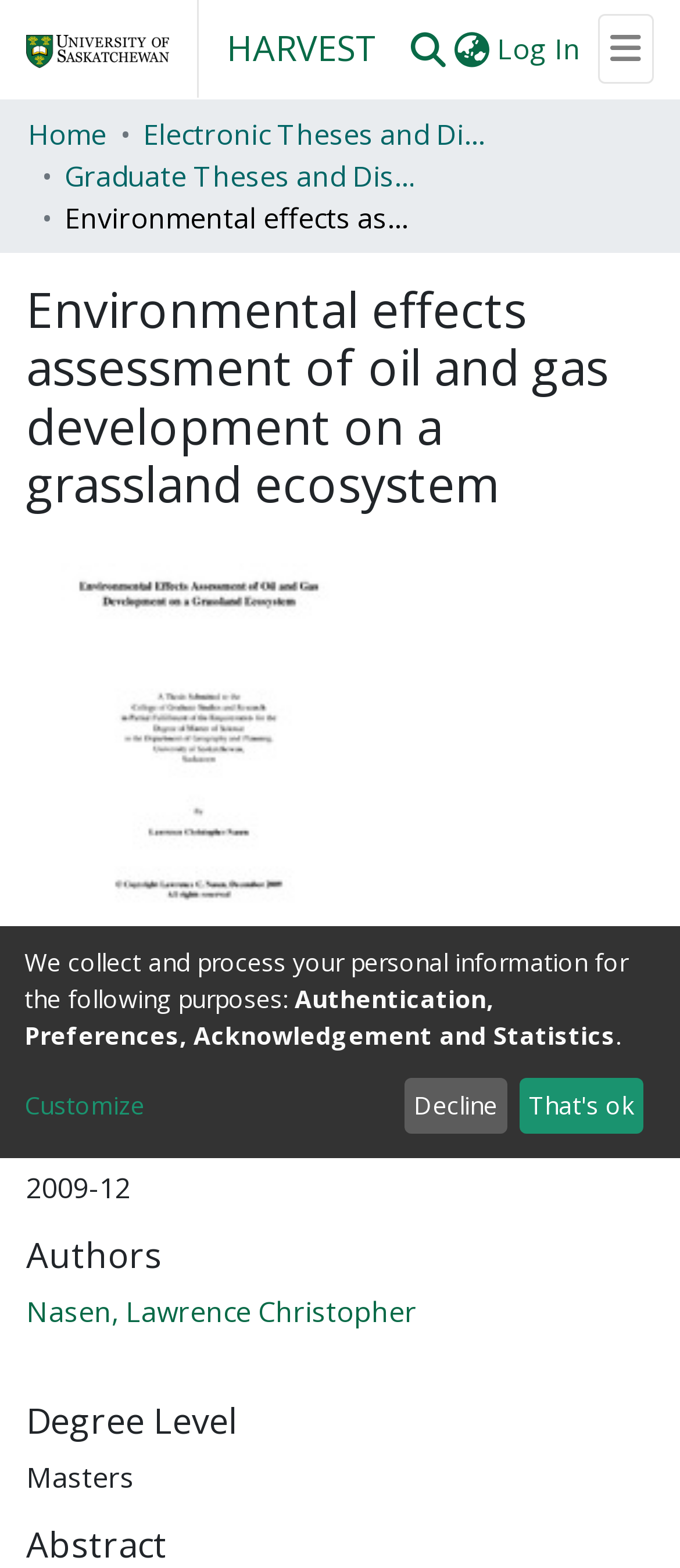Could you determine the bounding box coordinates of the clickable element to complete the instruction: "Search for something"? Provide the coordinates as four float numbers between 0 and 1, i.e., [left, top, right, bottom].

[0.597, 0.018, 0.662, 0.044]